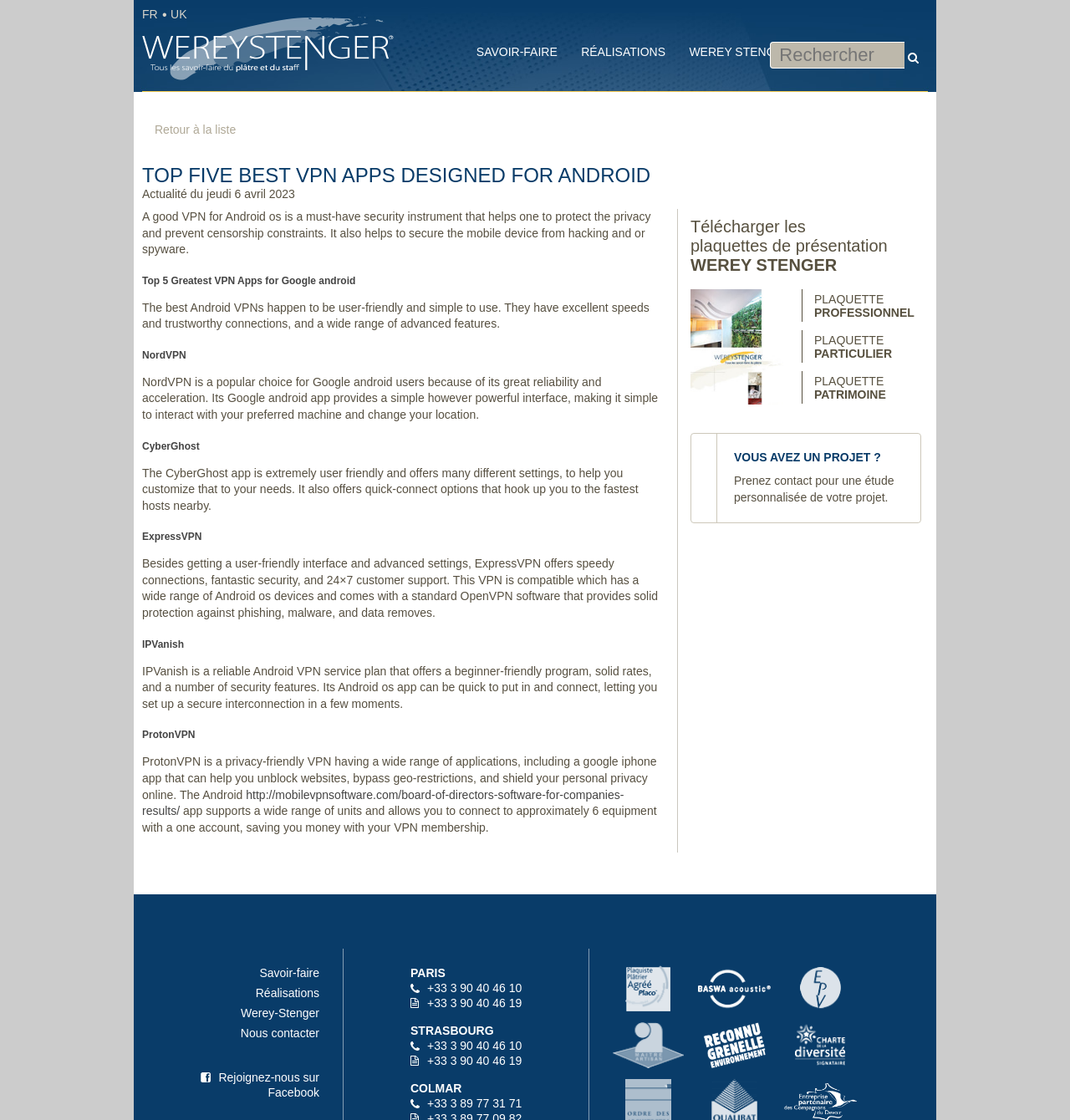Identify and provide the text of the main header on the webpage.

TOP FIVE BEST VPN APPS DESIGNED FOR ANDROID
Actualité du jeudi 6 avril 2023